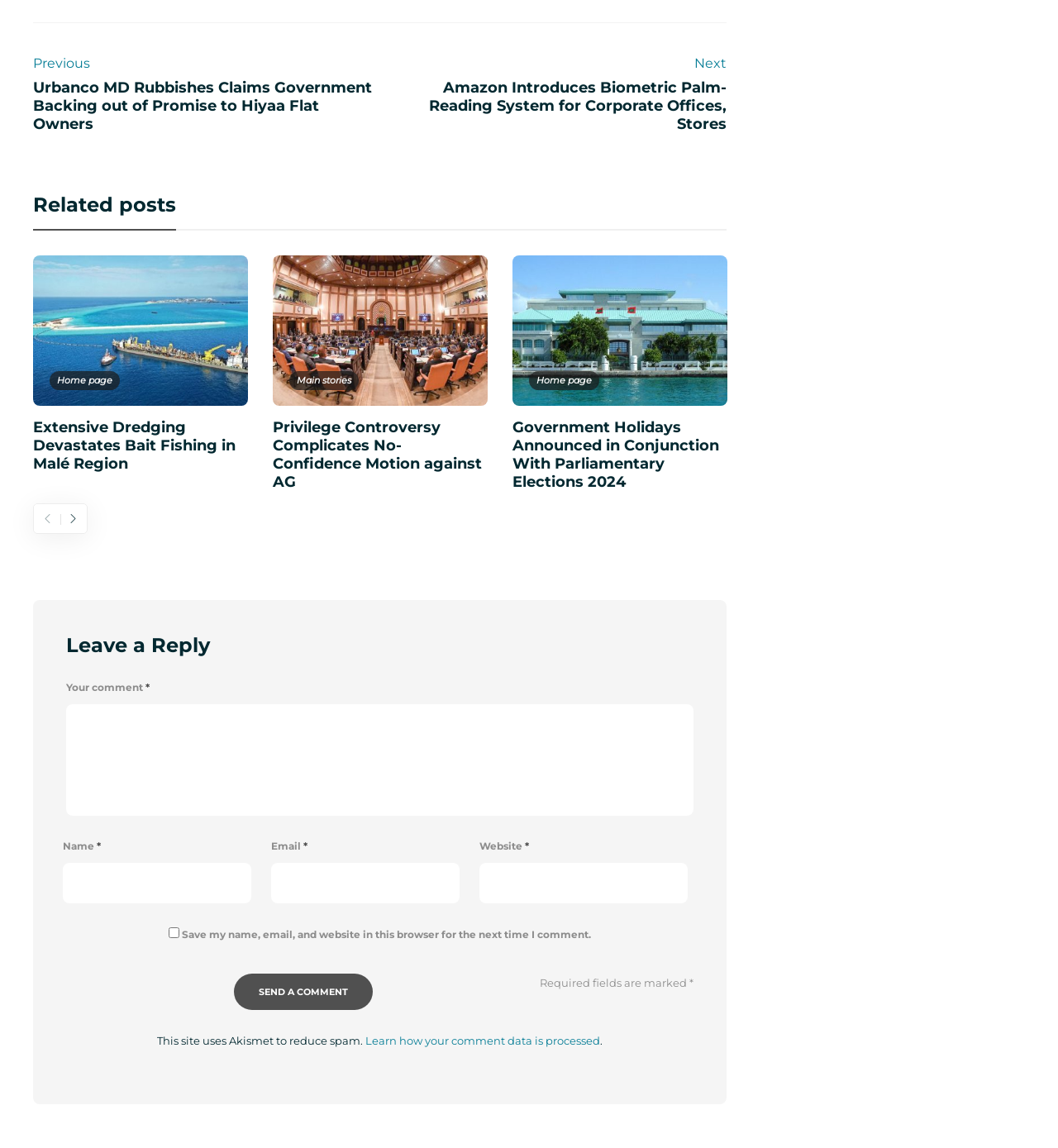Bounding box coordinates are specified in the format (top-left x, top-left y, bottom-right x, bottom-right y). All values are floating point numbers bounded between 0 and 1. Please provide the bounding box coordinate of the region this sentence describes: Home page

[0.047, 0.323, 0.113, 0.34]